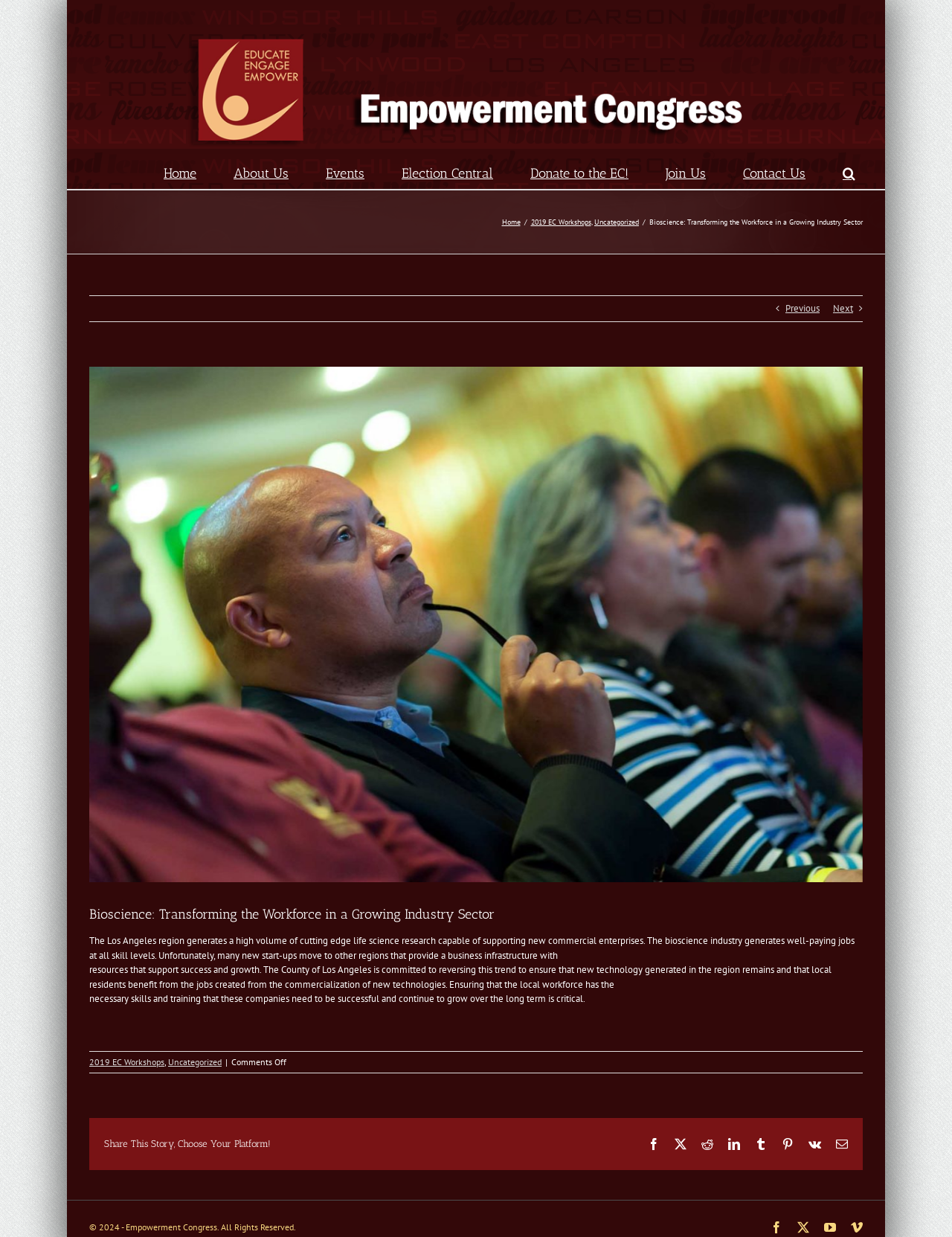Find the bounding box coordinates for the element that must be clicked to complete the instruction: "Go to Home page". The coordinates should be four float numbers between 0 and 1, indicated as [left, top, right, bottom].

[0.172, 0.129, 0.206, 0.147]